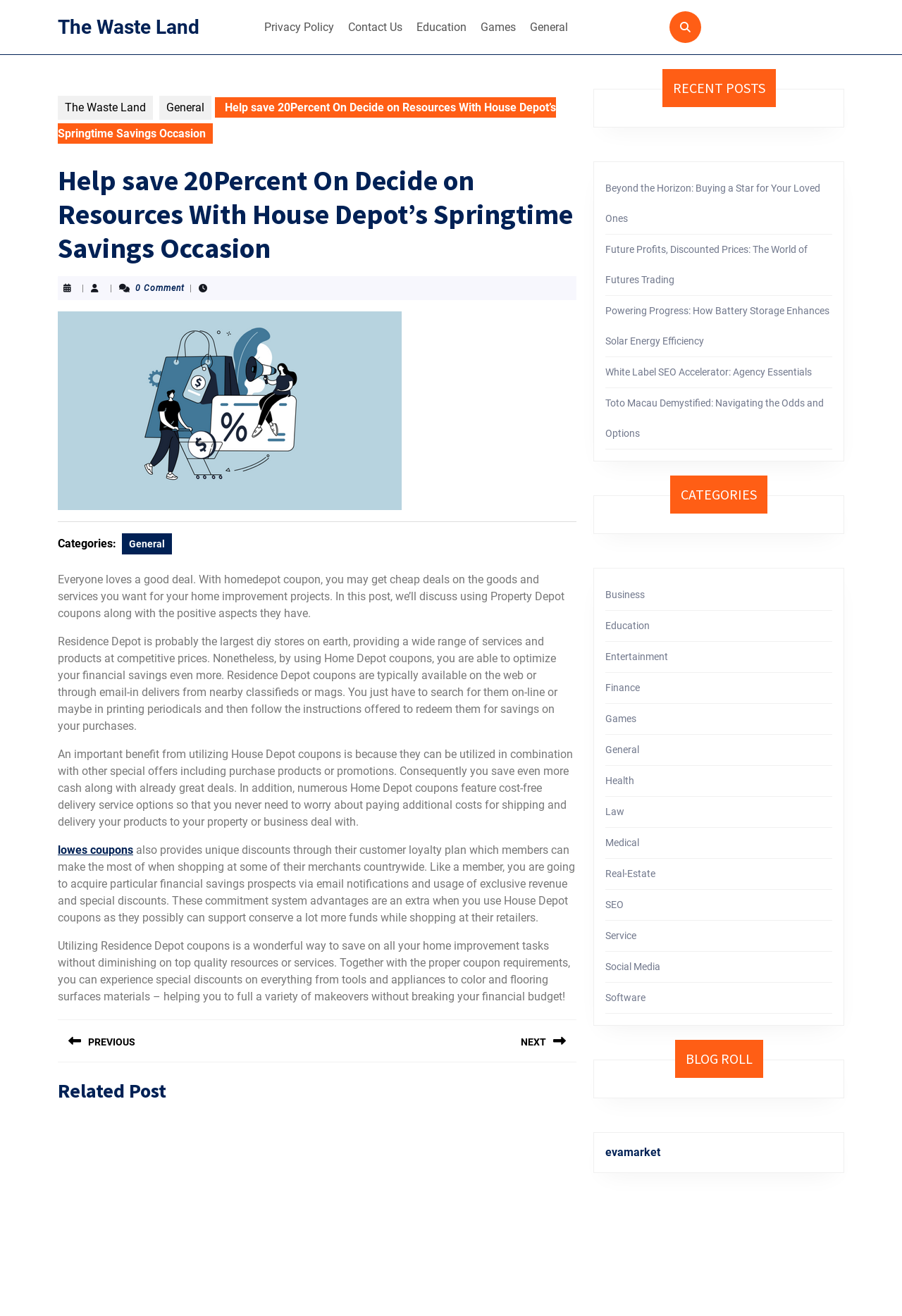Find the bounding box coordinates for the HTML element described as: "The Waste Land". The coordinates should consist of four float values between 0 and 1, i.e., [left, top, right, bottom].

[0.064, 0.012, 0.221, 0.029]